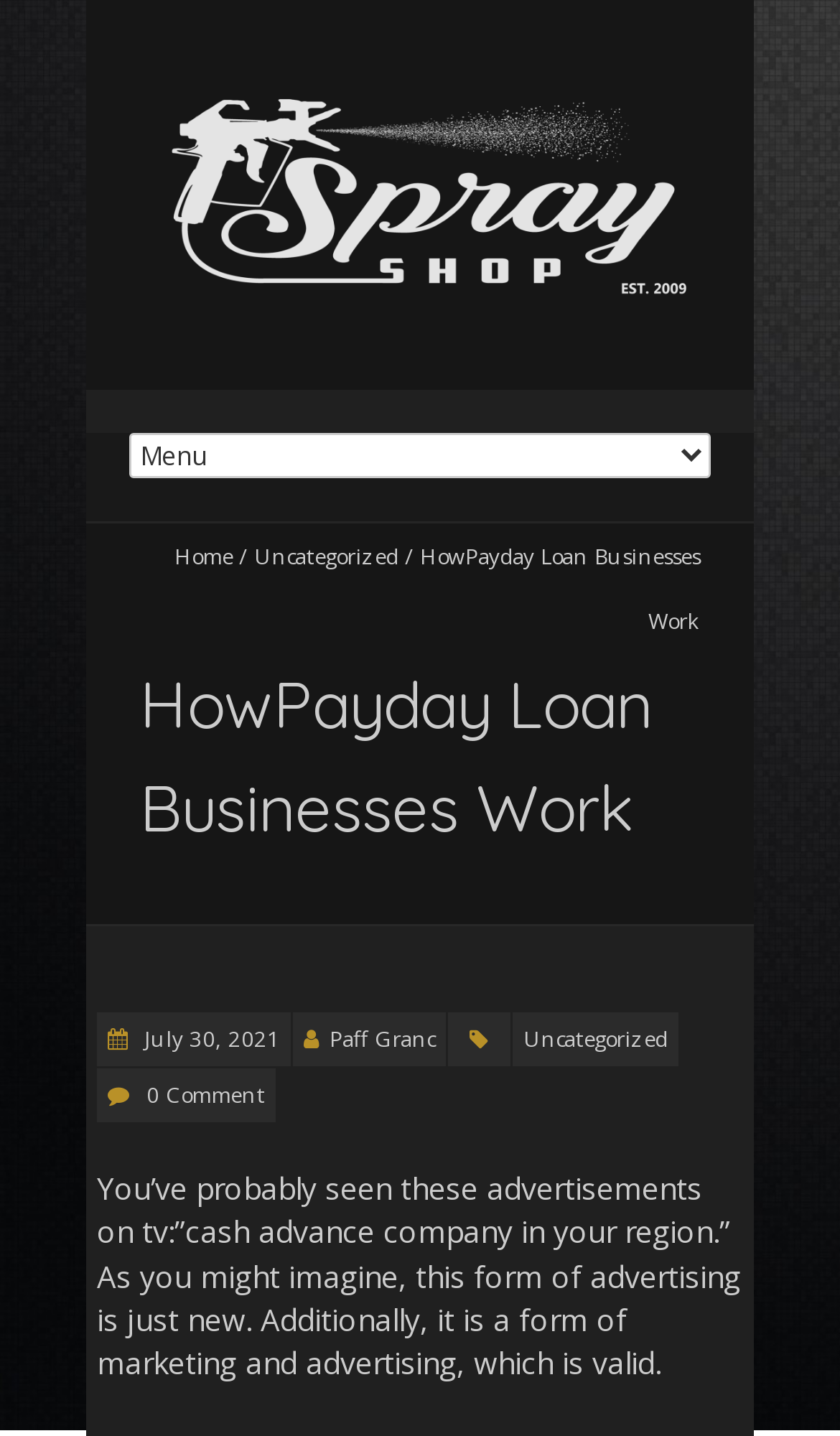Pinpoint the bounding box coordinates of the element that must be clicked to accomplish the following instruction: "visit the post from July 30, 2021". The coordinates should be in the format of four float numbers between 0 and 1, i.e., [left, top, right, bottom].

[0.164, 0.713, 0.333, 0.734]